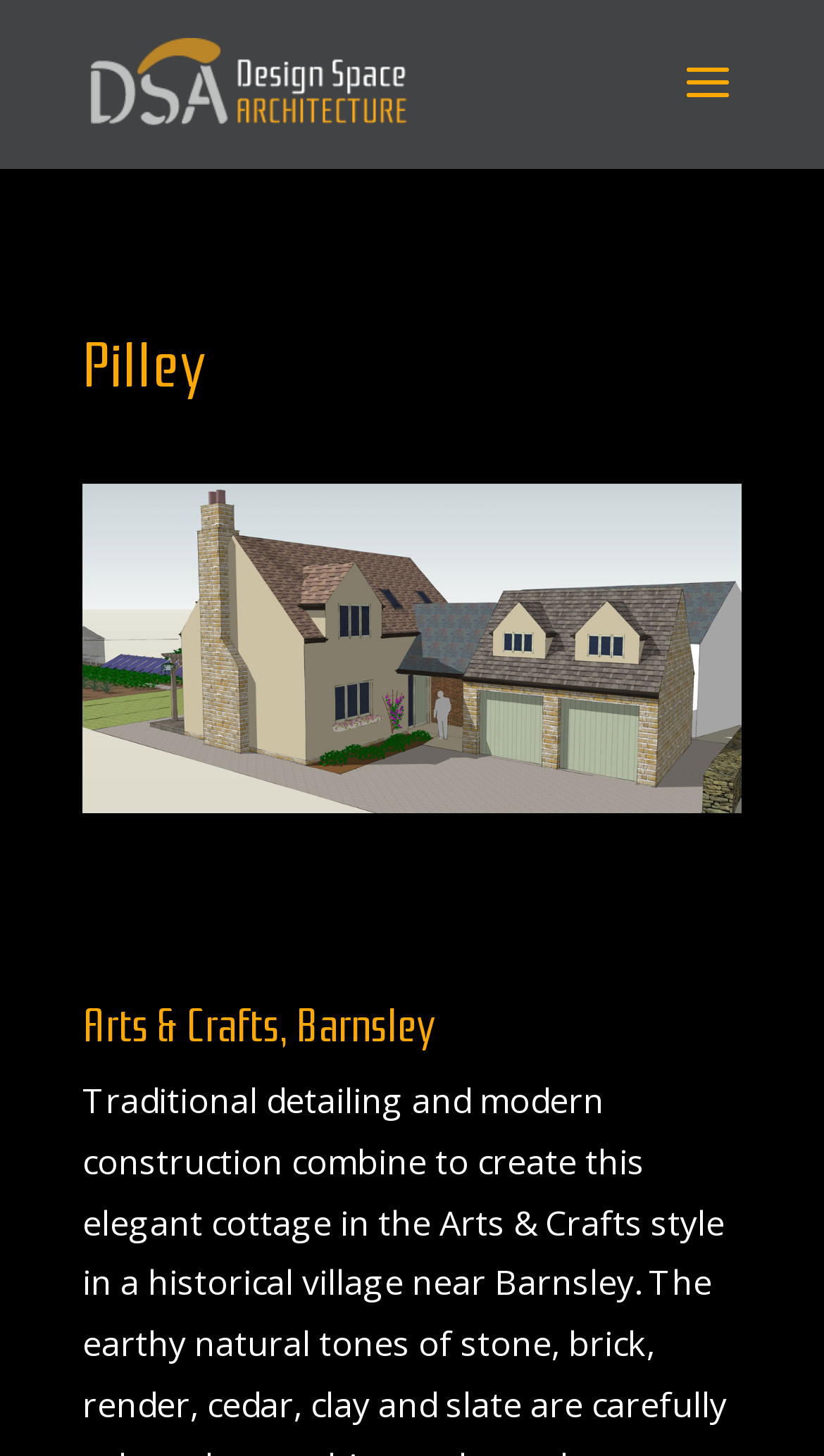Where is the cottage located?
Offer a detailed and exhaustive answer to the question.

The webpage has a heading 'Arts & Crafts, Barnsley' which suggests that the cottage is located near Barnsley.